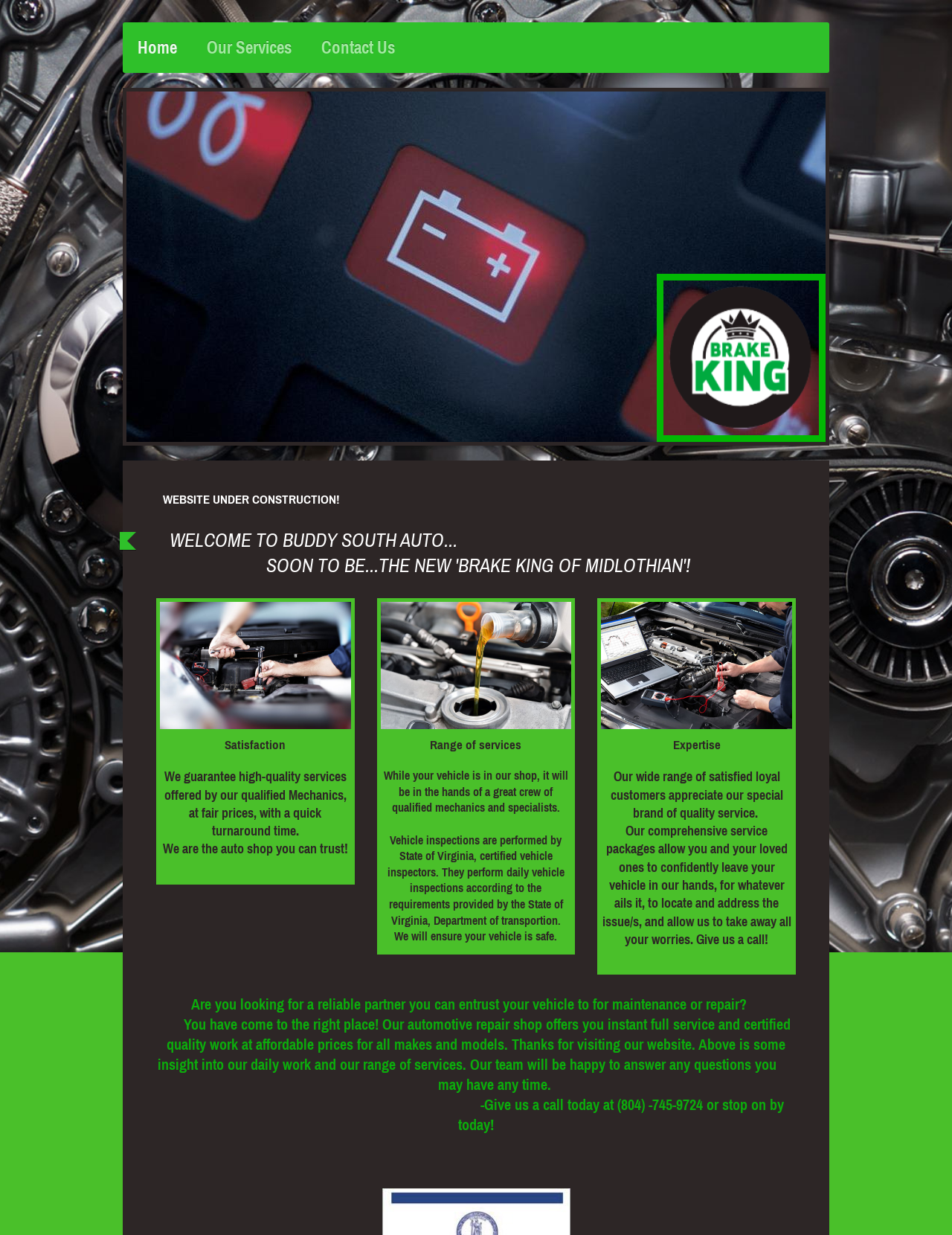Identify and provide the text of the main header on the webpage.

WELCOME TO BUDDY SOUTH AUTO...                                                                           SOON TO BE...THE NEW 'BRAKE KING OF MIDLOTHIAN'!